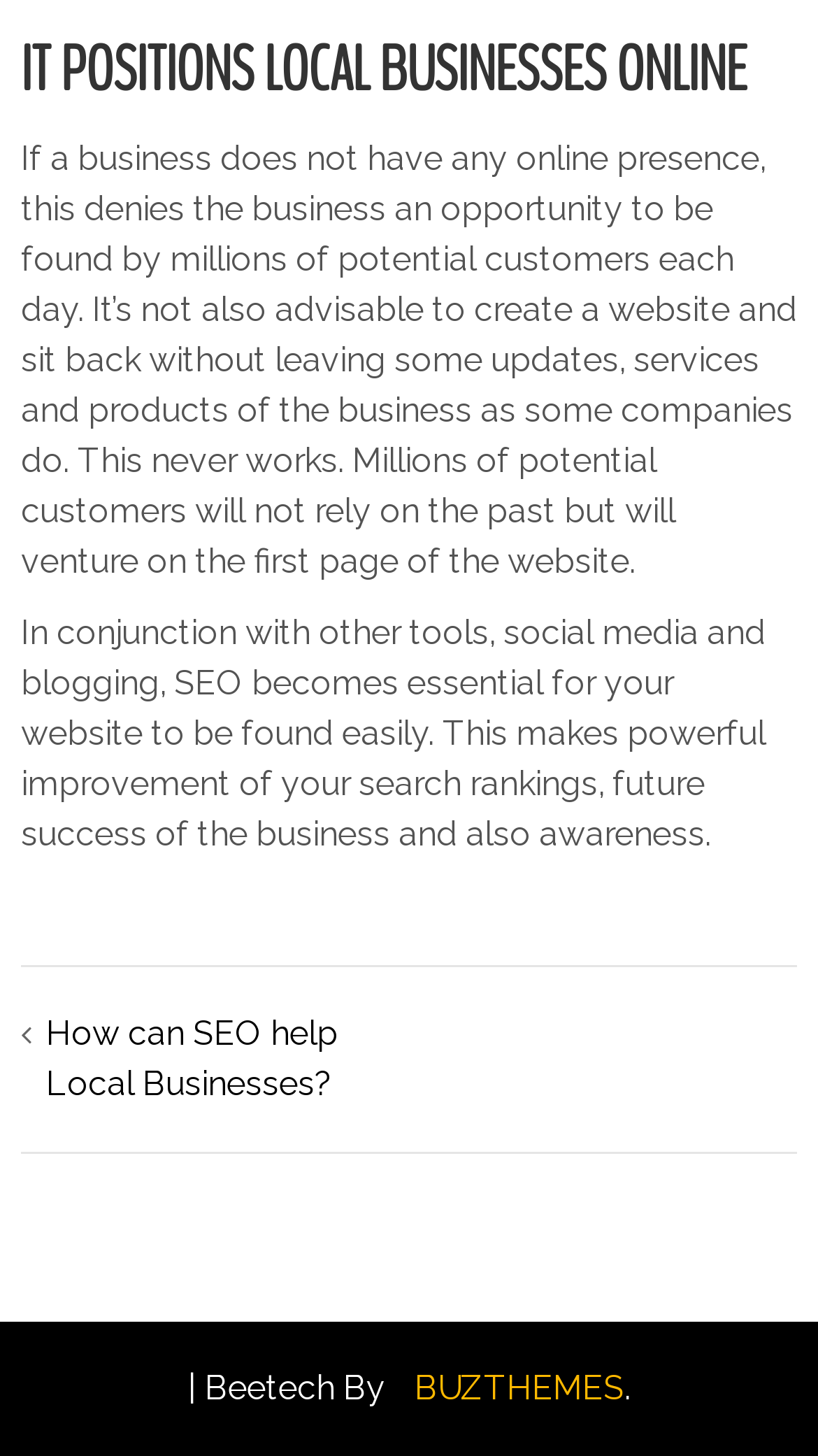What is the topic of the linked post?
Identify the answer in the screenshot and reply with a single word or phrase.

SEO for local businesses